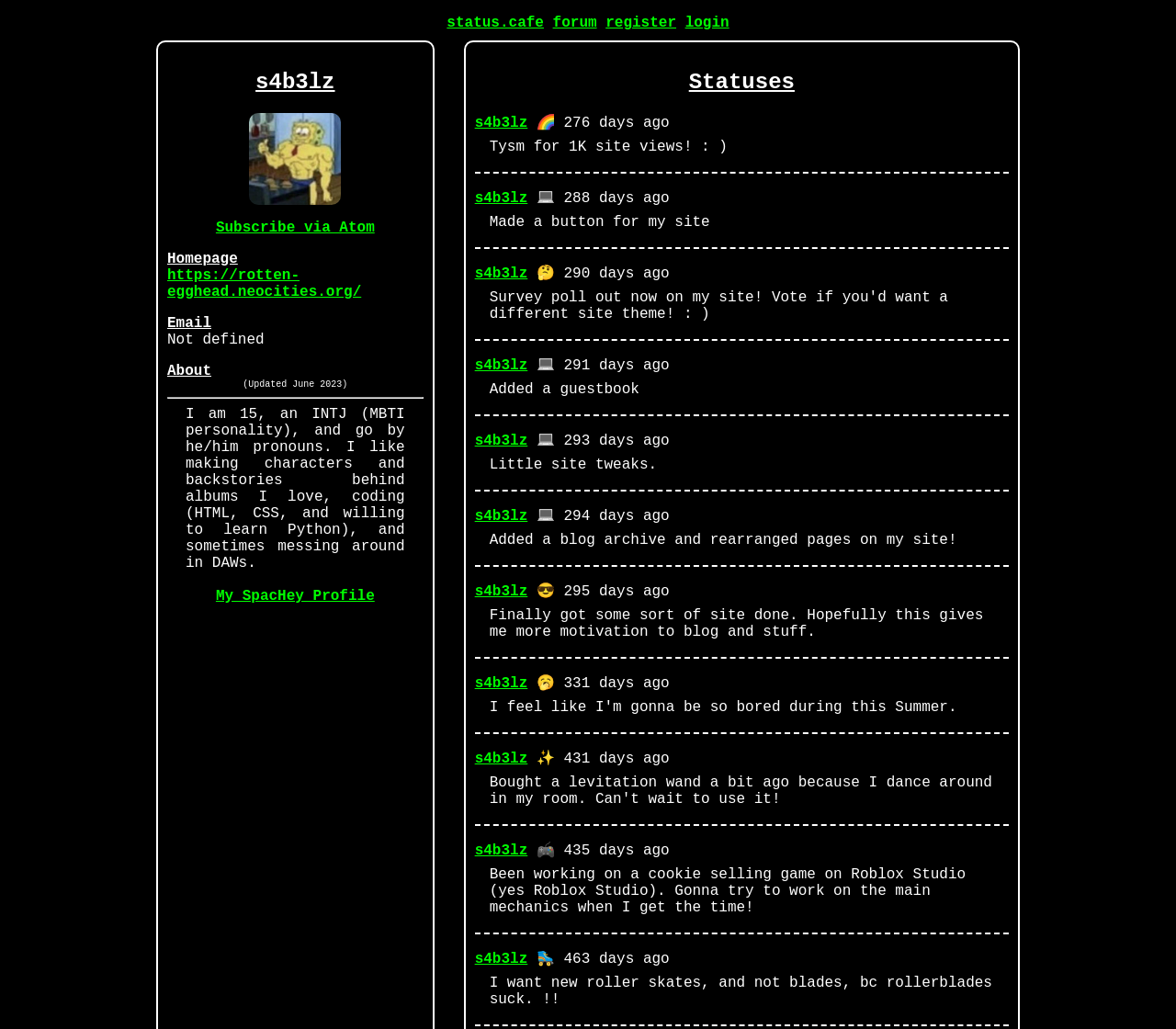Identify the bounding box coordinates of the clickable region to carry out the given instruction: "Search for something".

None